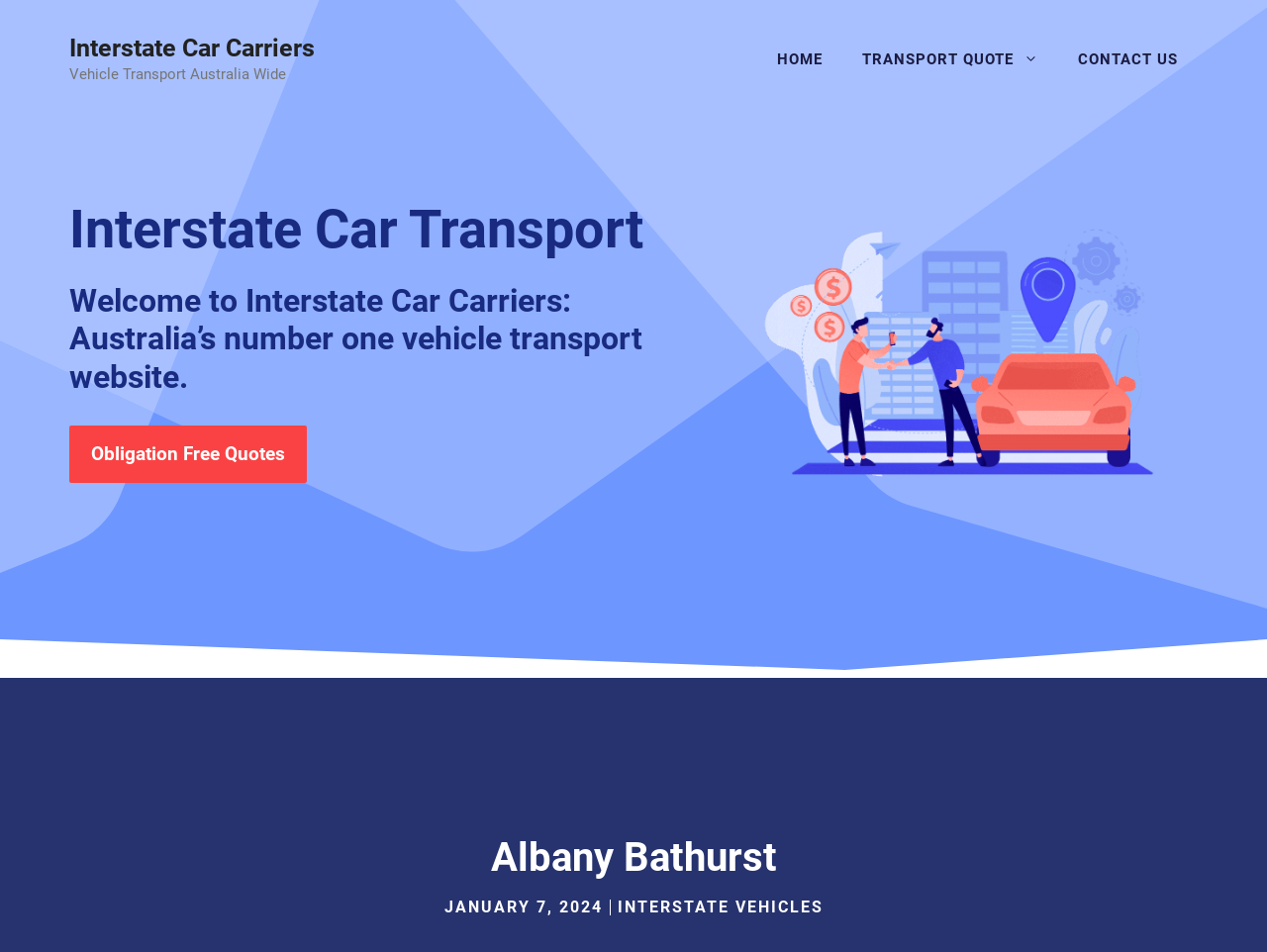Calculate the bounding box coordinates for the UI element based on the following description: "Interstate Vehicles". Ensure the coordinates are four float numbers between 0 and 1, i.e., [left, top, right, bottom].

[0.487, 0.943, 0.65, 0.963]